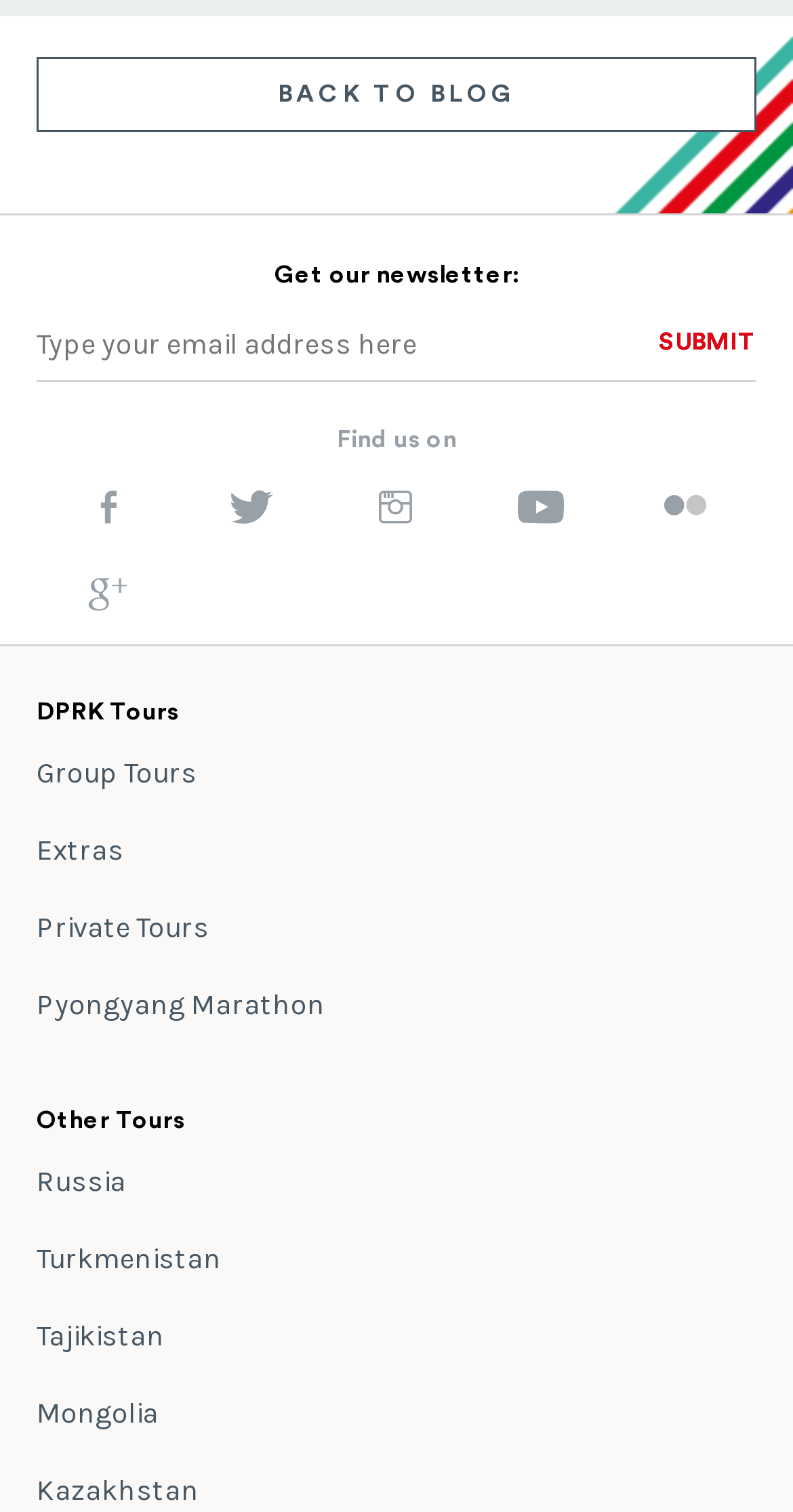Please provide a comprehensive response to the question based on the details in the image: What is the button below the textbox for?

The button is labeled 'SUBMIT' and is located below the textbox, indicating that it is used to submit the email address entered in the textbox, likely to receive a newsletter.